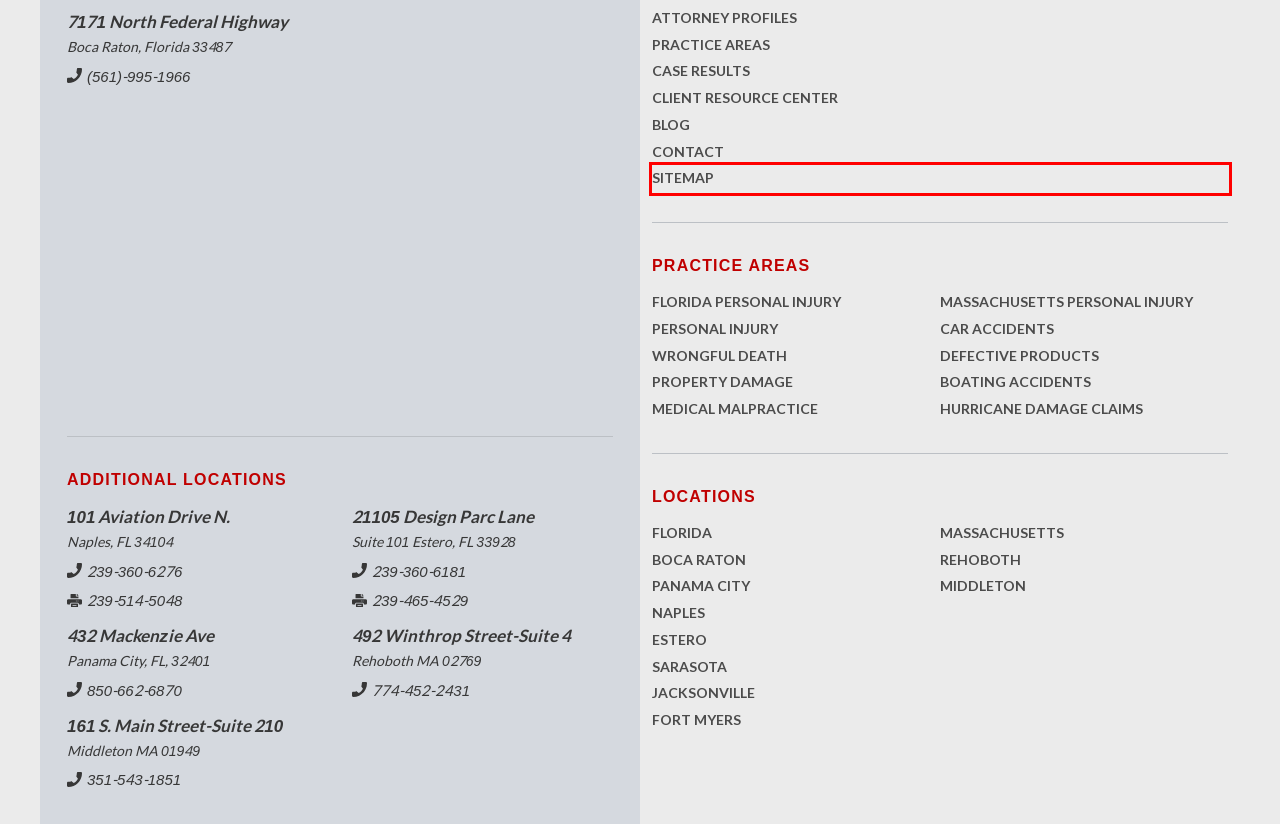You have a screenshot of a webpage with a red rectangle bounding box around an element. Identify the best matching webpage description for the new page that appears after clicking the element in the bounding box. The descriptions are:
A. Juul Vaporizers Lawsuit Lawyer Lawyer | Free Consultations
B. 18-Wheeler Truck Accident Lawyer | Free Consultations
C. Product Liability Lawyer in Boca Raton | Free Consultations
D. IVC Blood Clot Filter Lawsuit Lawyer | Free Consultations
E. Sitemap - Ged Lawyers, LLP Attorneys At Law
F. Roundup Weed Killer Lawsuits Lawyer Lawyer | Free Consultations
G. How Do I File a Hurricane Ian Property Damage Claim? | FAQ
H. De Puy Pinnacle Hip Replacement Lawsuit Lawyer | Free Consultations

E